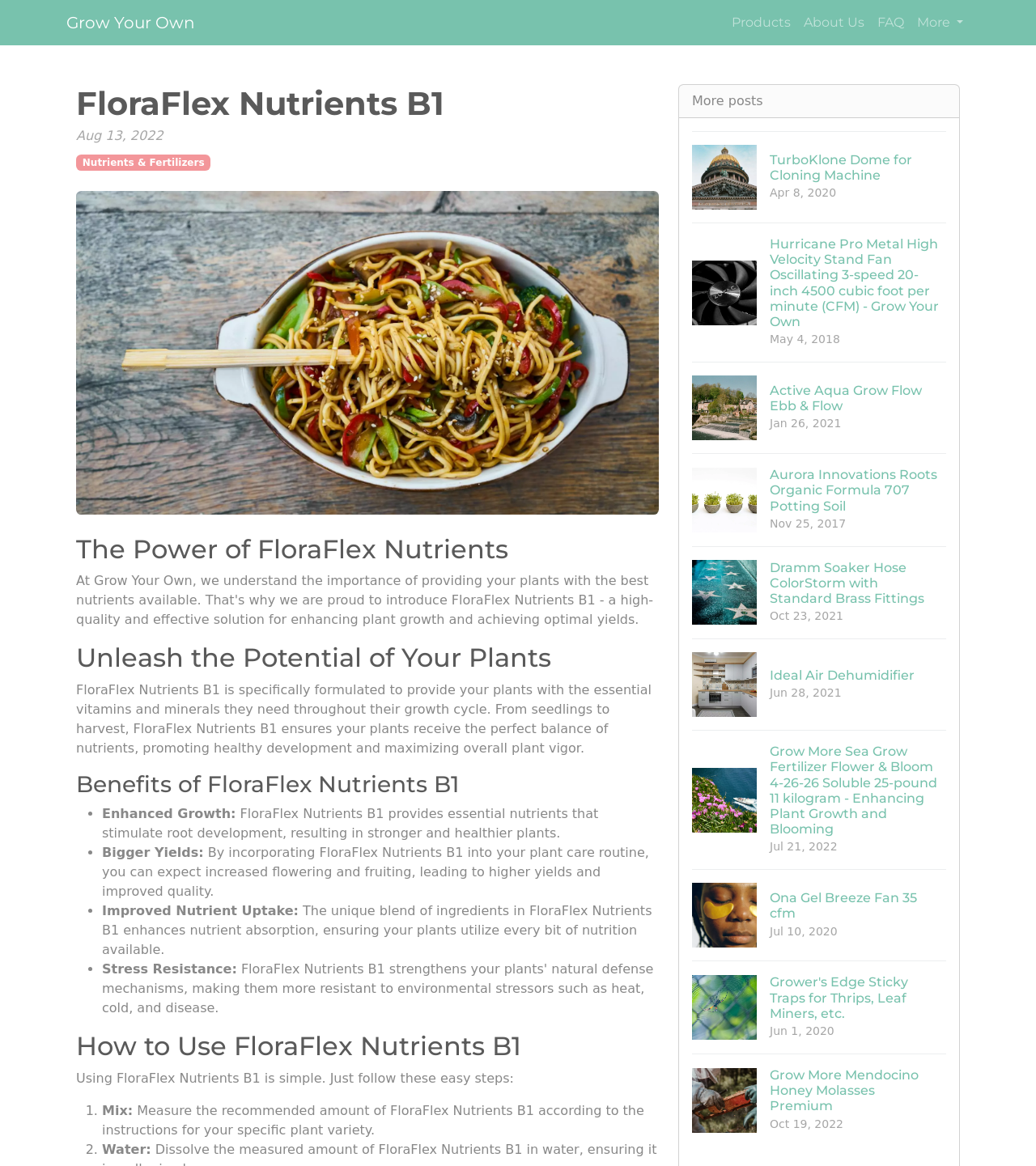Pinpoint the bounding box coordinates of the element to be clicked to execute the instruction: "Click on 'TurboKlone Dome for Cloning Machine' link".

[0.668, 0.112, 0.913, 0.191]